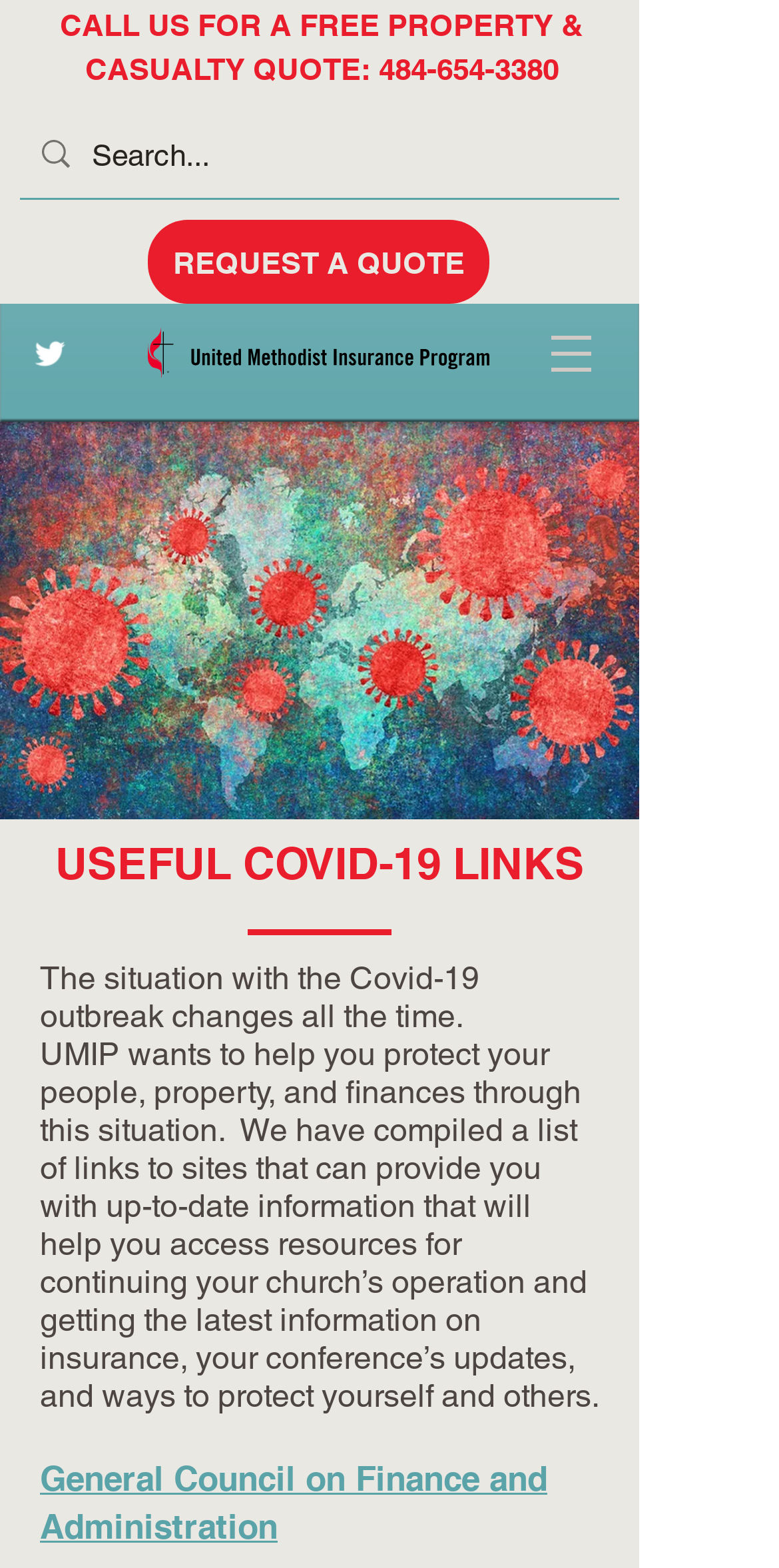Respond with a single word or phrase to the following question: What is the name of the organization providing the links?

United Methodist Insurance Program